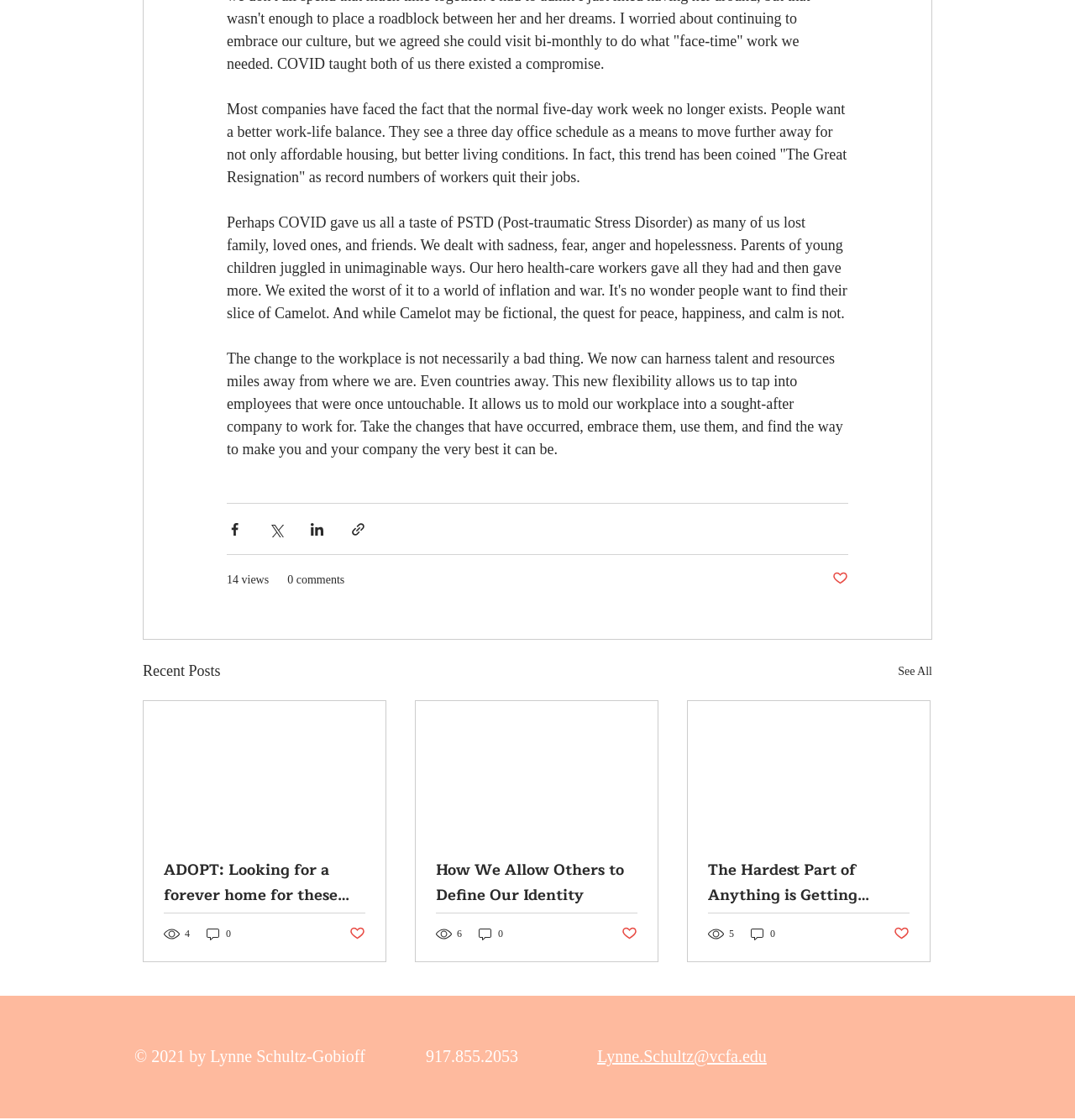What is the author's email address?
Utilize the information in the image to give a detailed answer to the question.

I found the author's email address listed at the bottom of the page, which is Lynne.Schultz@vcfa.edu.